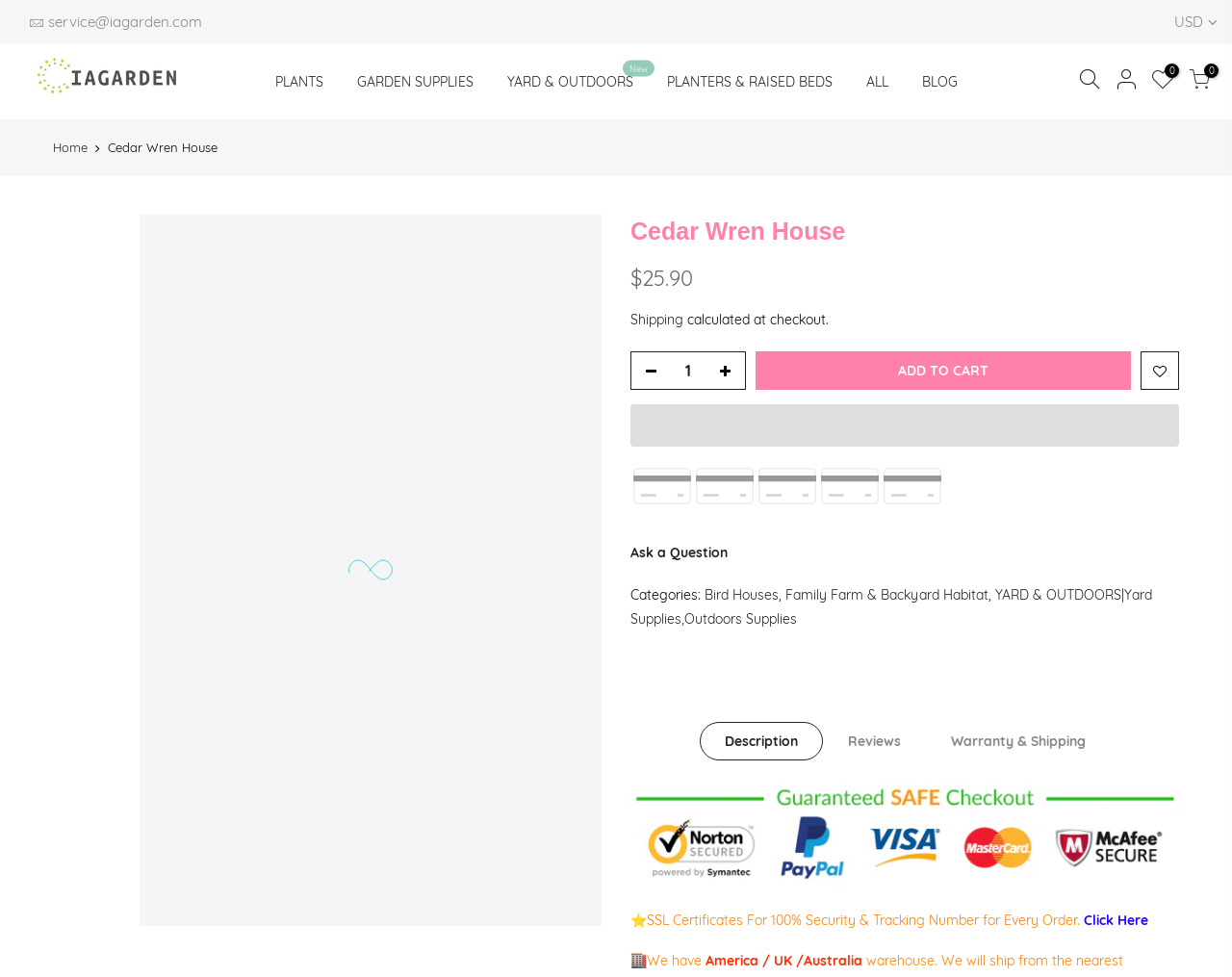Please respond to the question with a concise word or phrase:
What is the category of the Cedar Wren House?

Bird Houses